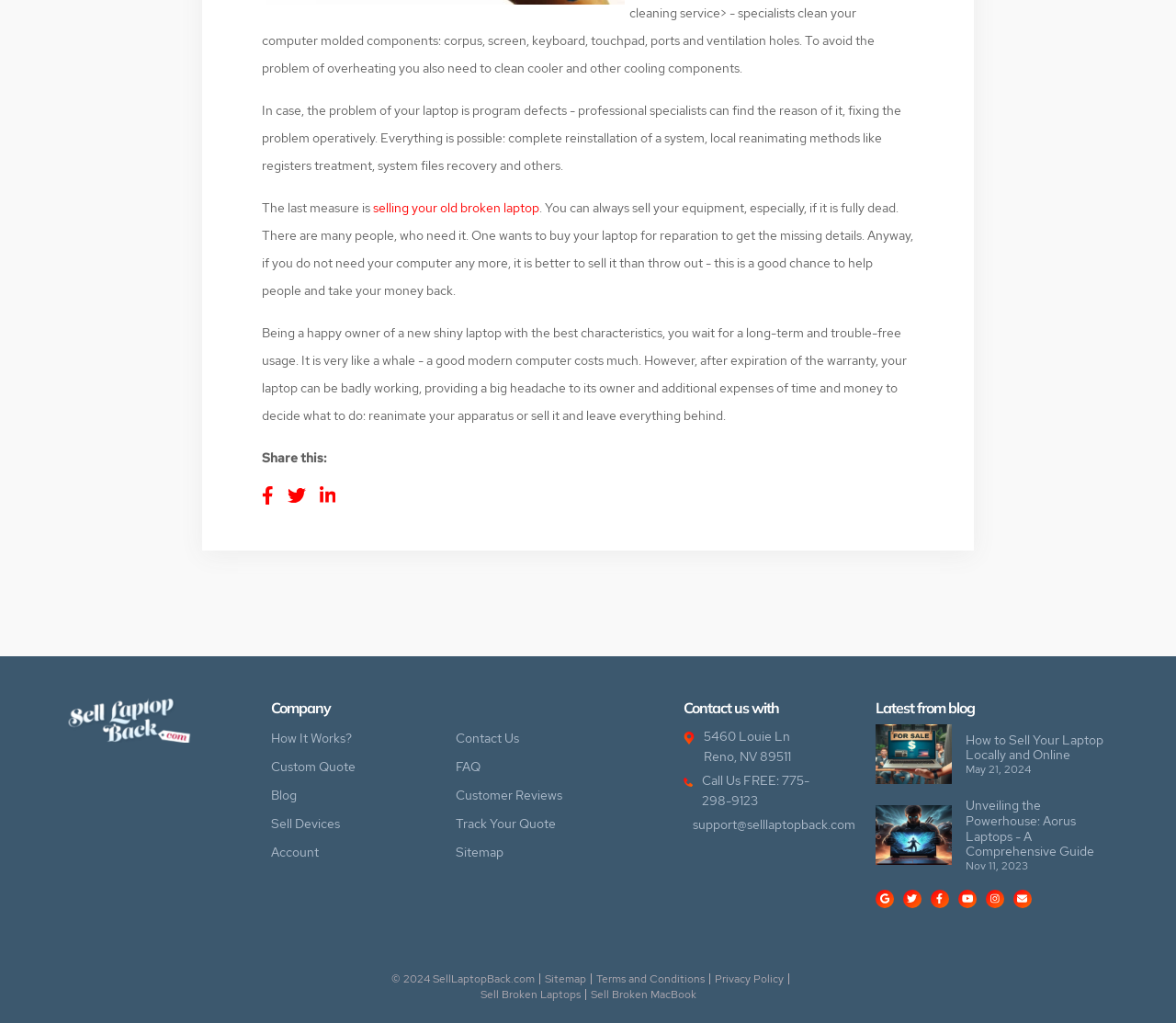Please give the bounding box coordinates of the area that should be clicked to fulfill the following instruction: "Click on 'sellbroke.com'". The coordinates should be in the format of four float numbers from 0 to 1, i.e., [left, top, right, bottom].

[0.055, 0.714, 0.164, 0.73]